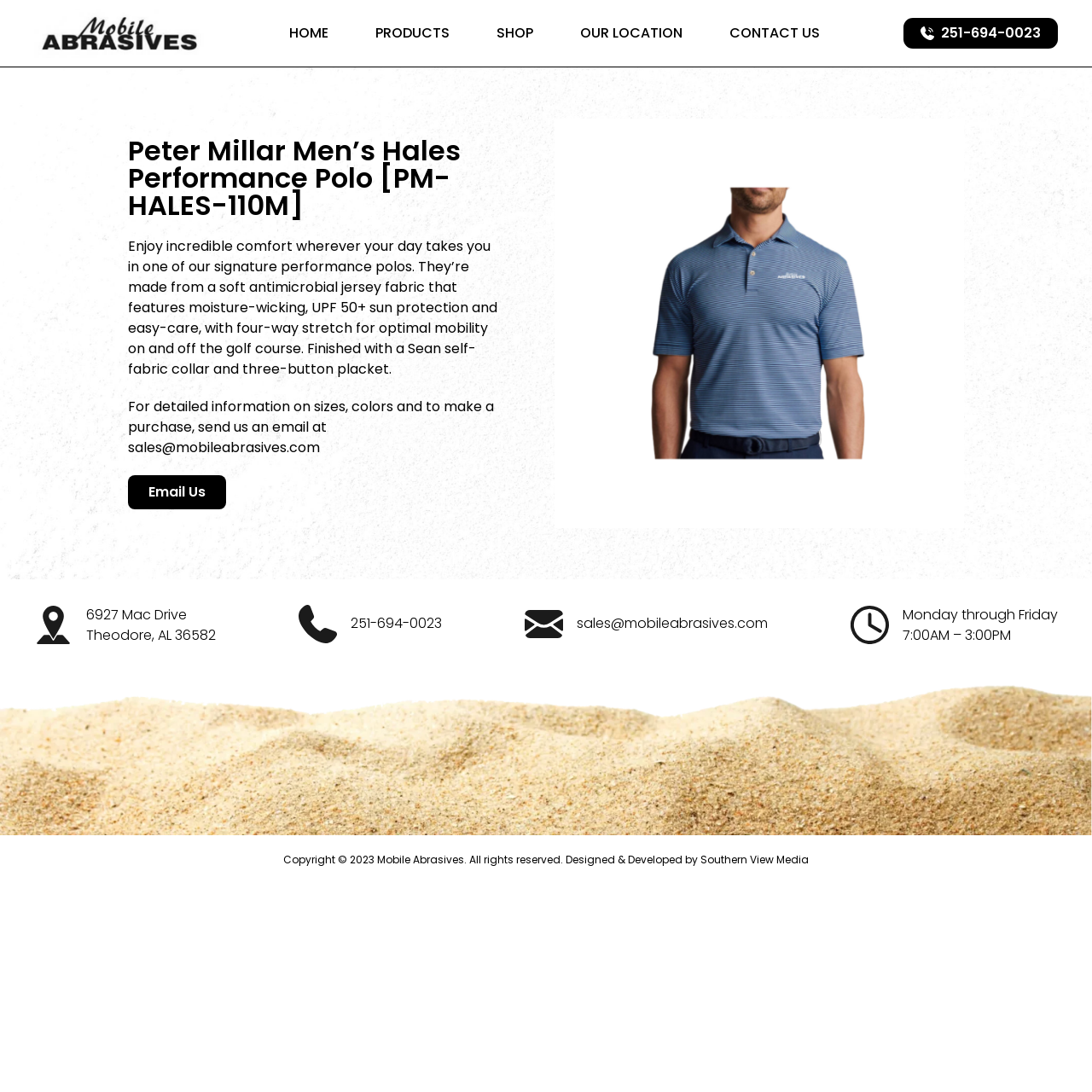Please determine the bounding box coordinates for the UI element described here. Use the format (top-left x, top-left y, bottom-right x, bottom-right y) with values bounded between 0 and 1: 6927 Mac DriveTheodore, AL 36582

[0.031, 0.554, 0.198, 0.591]